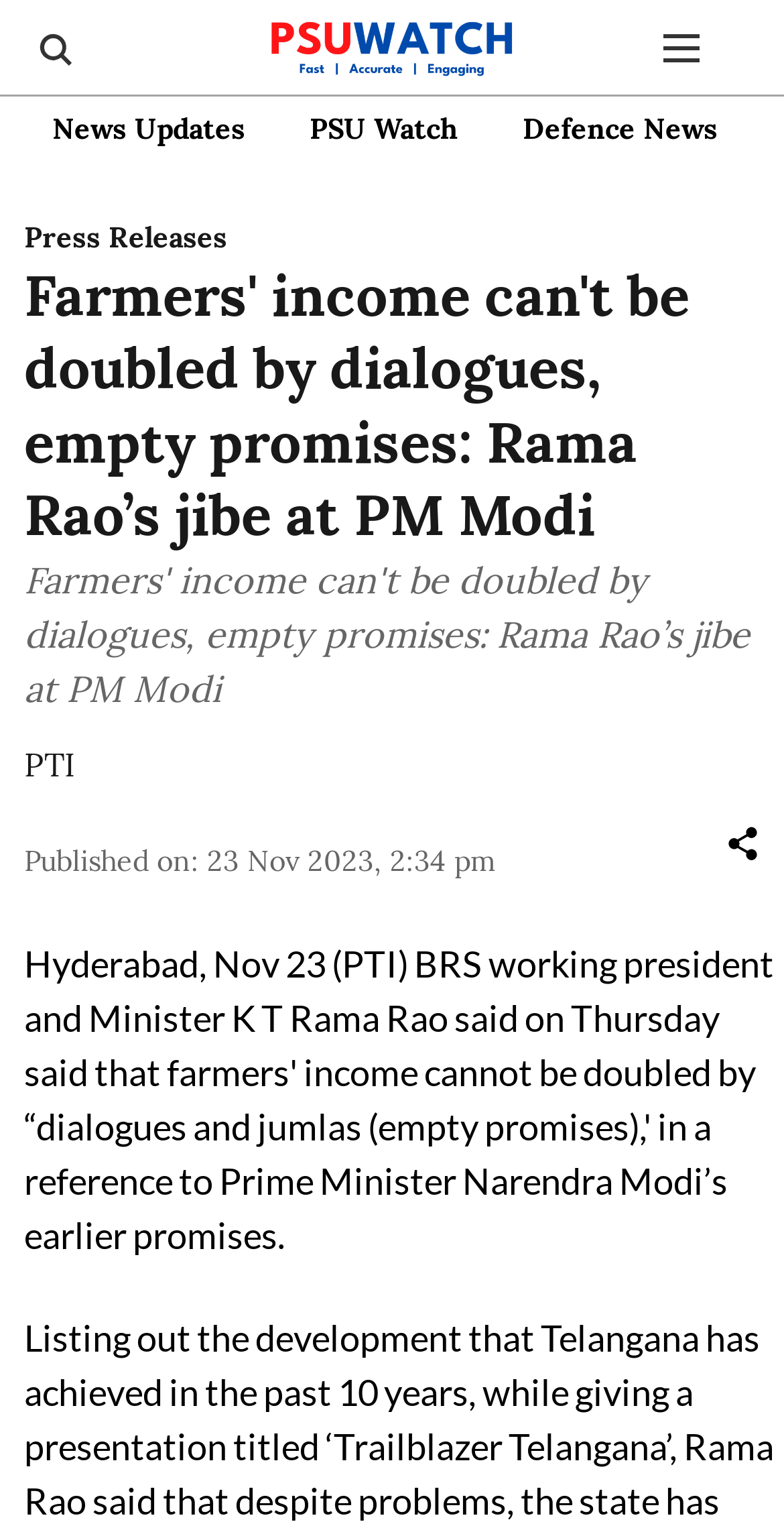Offer an extensive depiction of the webpage and its key elements.

The webpage appears to be a news article page. At the top left, there is a logo image, and next to it, there are two small images. Below the logo, there are three horizontal menu items: "News Updates", "PSU Watch", and "Defence News". 

The main content of the page is a news article with the title "Farmers' income can't be doubled by dialogues, empty promises: Rama Rao’s jibe at PM Modi", which is a heading that spans the entire width of the page. Below the title, there is a section with the label "Press Releases". 

The article's author is credited as "PTI", and the publication date and time are provided as "23 Nov 2023, 2:34 pm". There is also a small image at the bottom right corner of the page.